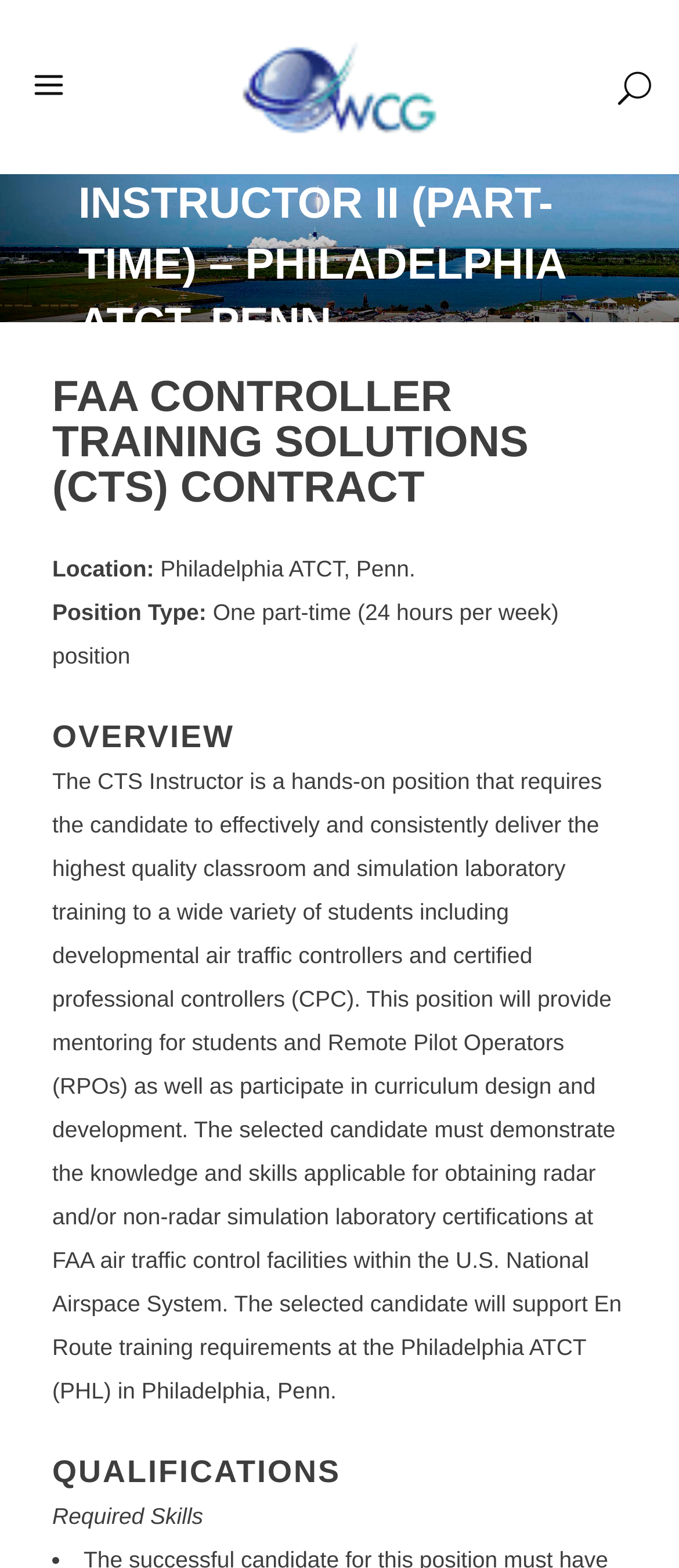What is the main responsibility of the CTS Instructor?
Look at the image and respond with a single word or a short phrase.

Deliver training